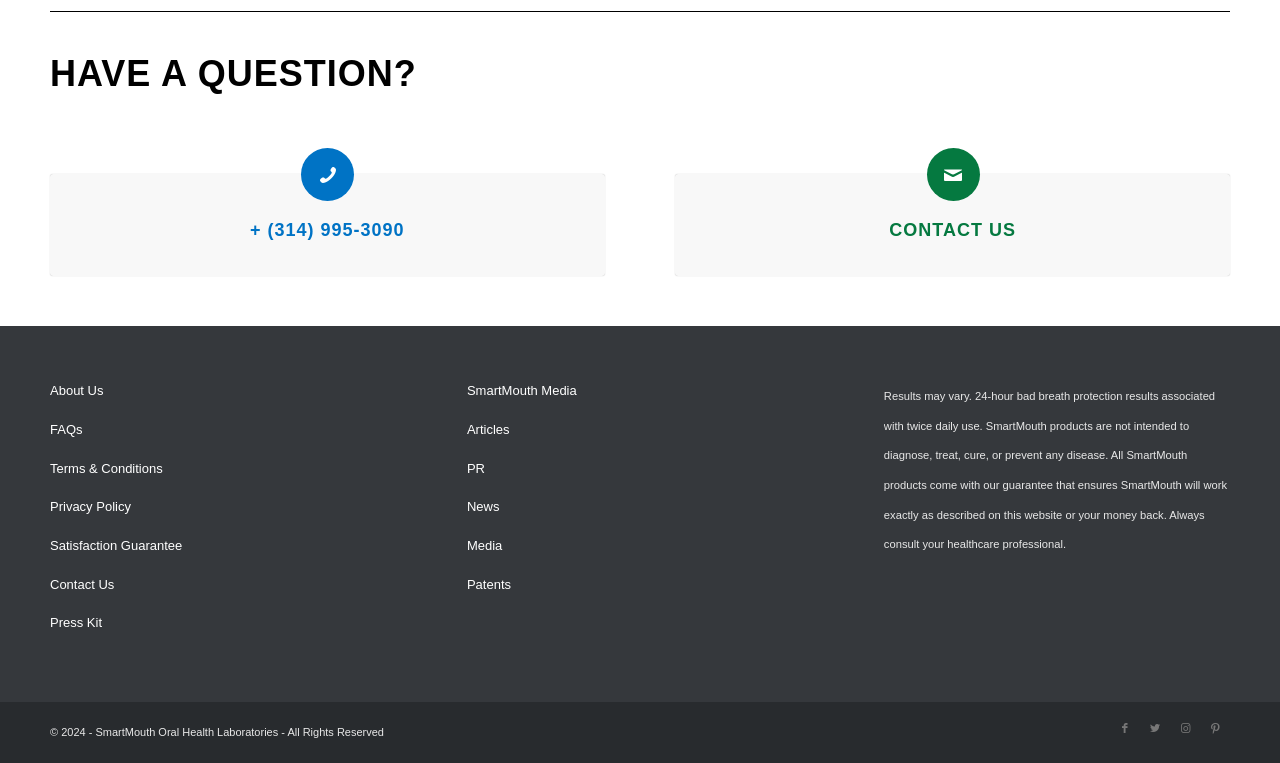Find the bounding box coordinates of the element to click in order to complete this instruction: "Call the phone number". The bounding box coordinates must be four float numbers between 0 and 1, denoted as [left, top, right, bottom].

[0.195, 0.288, 0.316, 0.314]